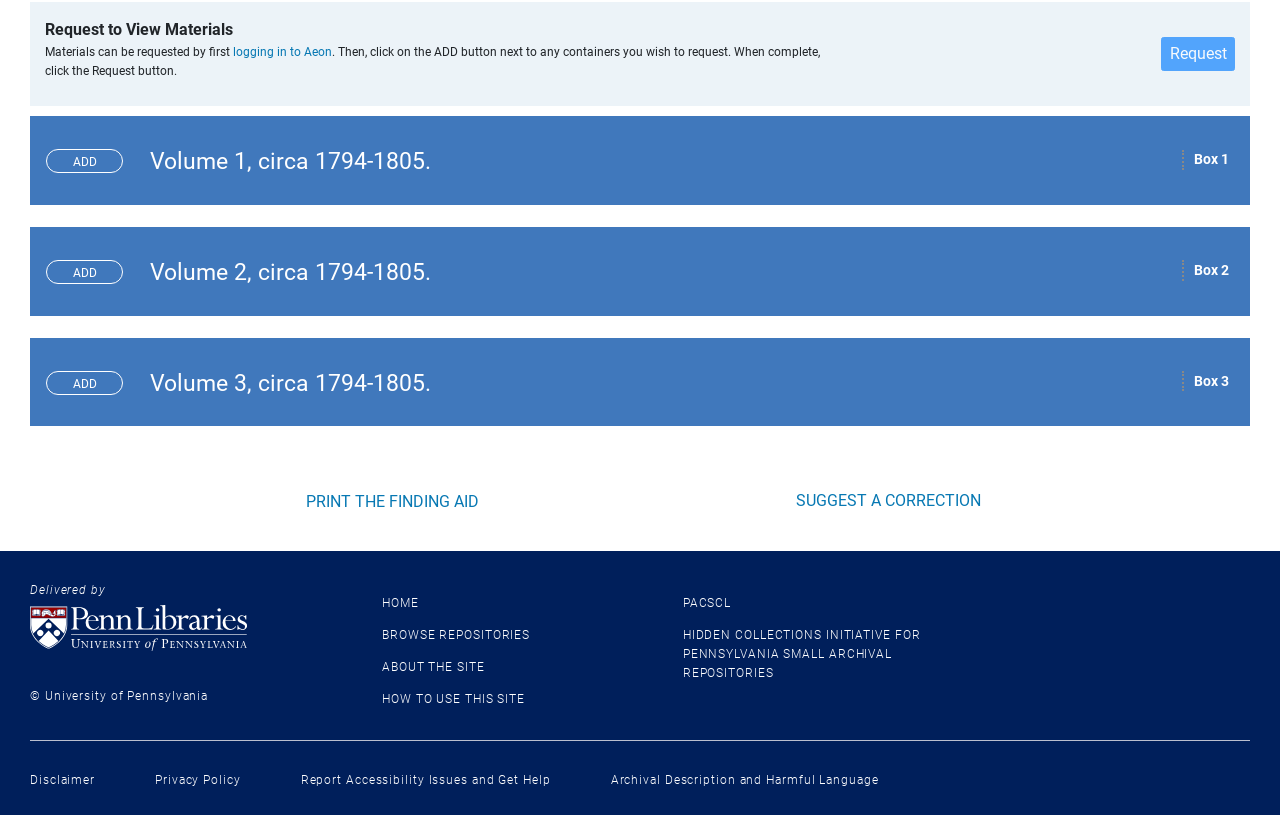What can be done with the finding aid?
Please provide a single word or phrase answer based on the image.

Print or suggest correction